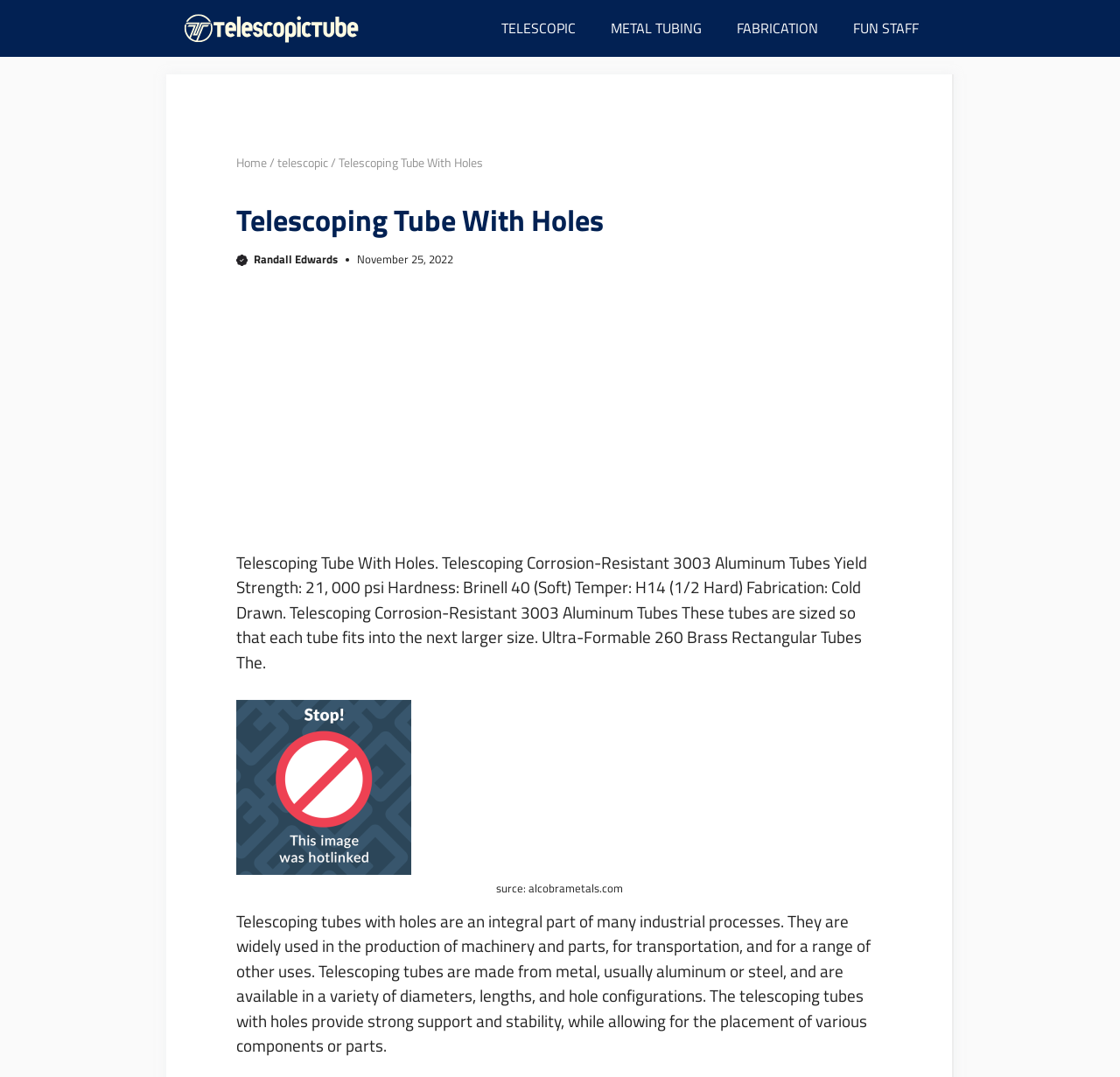Use the details in the image to answer the question thoroughly: 
What is the material of the telescoping tubes?

Based on the text description, it is mentioned that the telescoping corrosion-resistant tubes are made of 3003 aluminum.